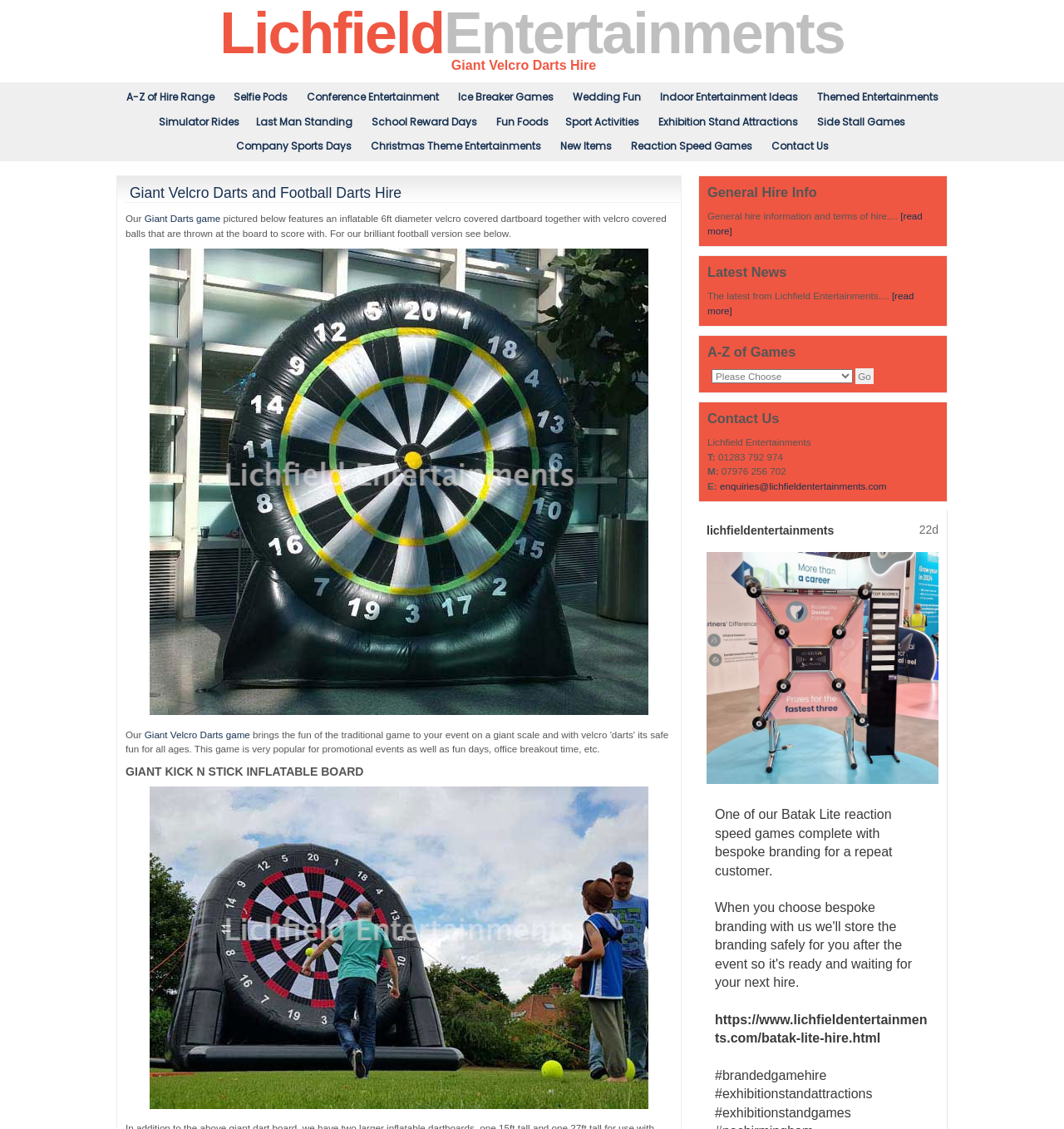What is the purpose of the Giant Velcro Darts game?
Based on the screenshot, provide a one-word or short-phrase response.

To score by throwing velcro covered balls